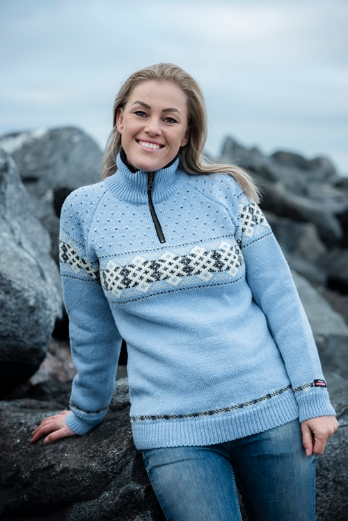Create an extensive and detailed description of the image.

A smiling woman poses confidently among rugged rocks, wearing a stylish light blue Norwegian jumper characterized by intricate patterns and a high zip-neck design. The jumper features traditional Nordic motifs in darker shades that complement the soft blue color, blending beautifully with the natural scenery. The earthy tones of the rocky backdrop enhance the cozy vibe of the outfit, making it a perfect choice for both style and warmth in an outdoor setting. This Norwegian jumper is part of a collection that emphasizes comfort and heritage, ideally suited for chilly weather with its thick knit and classic silhouette.